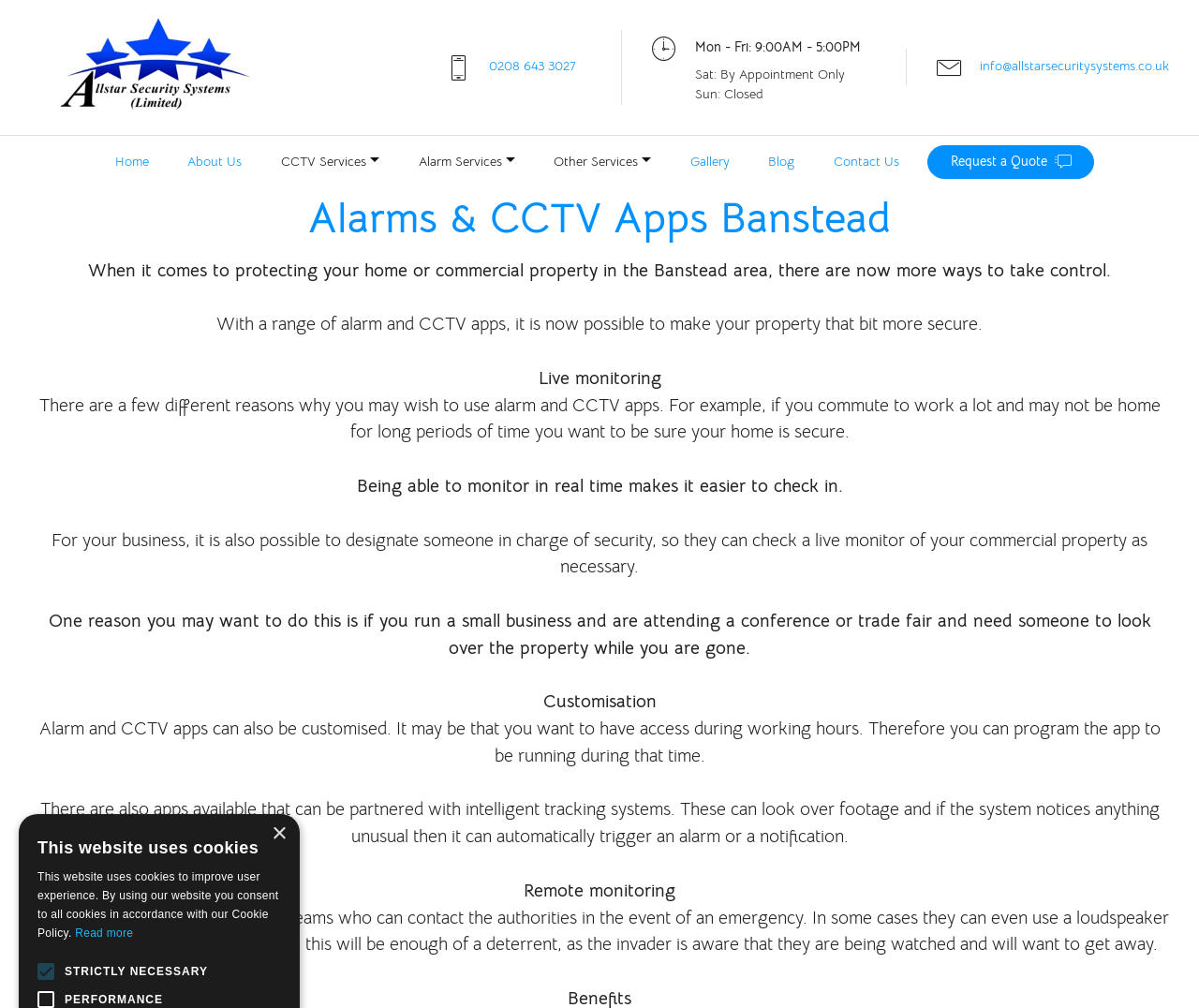What can be triggered automatically by intelligent tracking systems? Based on the screenshot, please respond with a single word or phrase.

An alarm or a notification